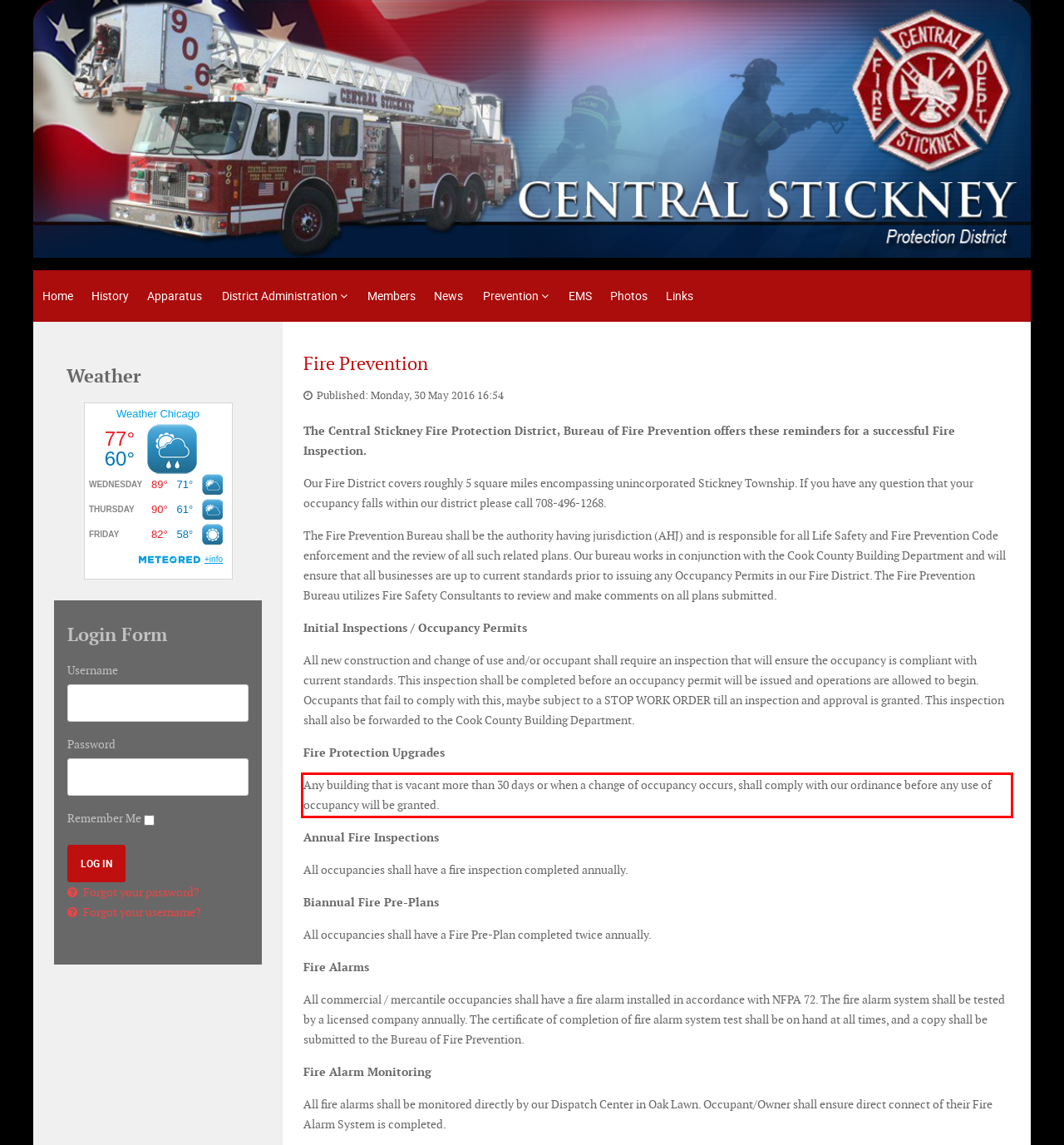From the given screenshot of a webpage, identify the red bounding box and extract the text content within it.

Any building that is vacant more than 30 days or when a change of occupancy occurs, shall comply with our ordinance before any use of occupancy will be granted.